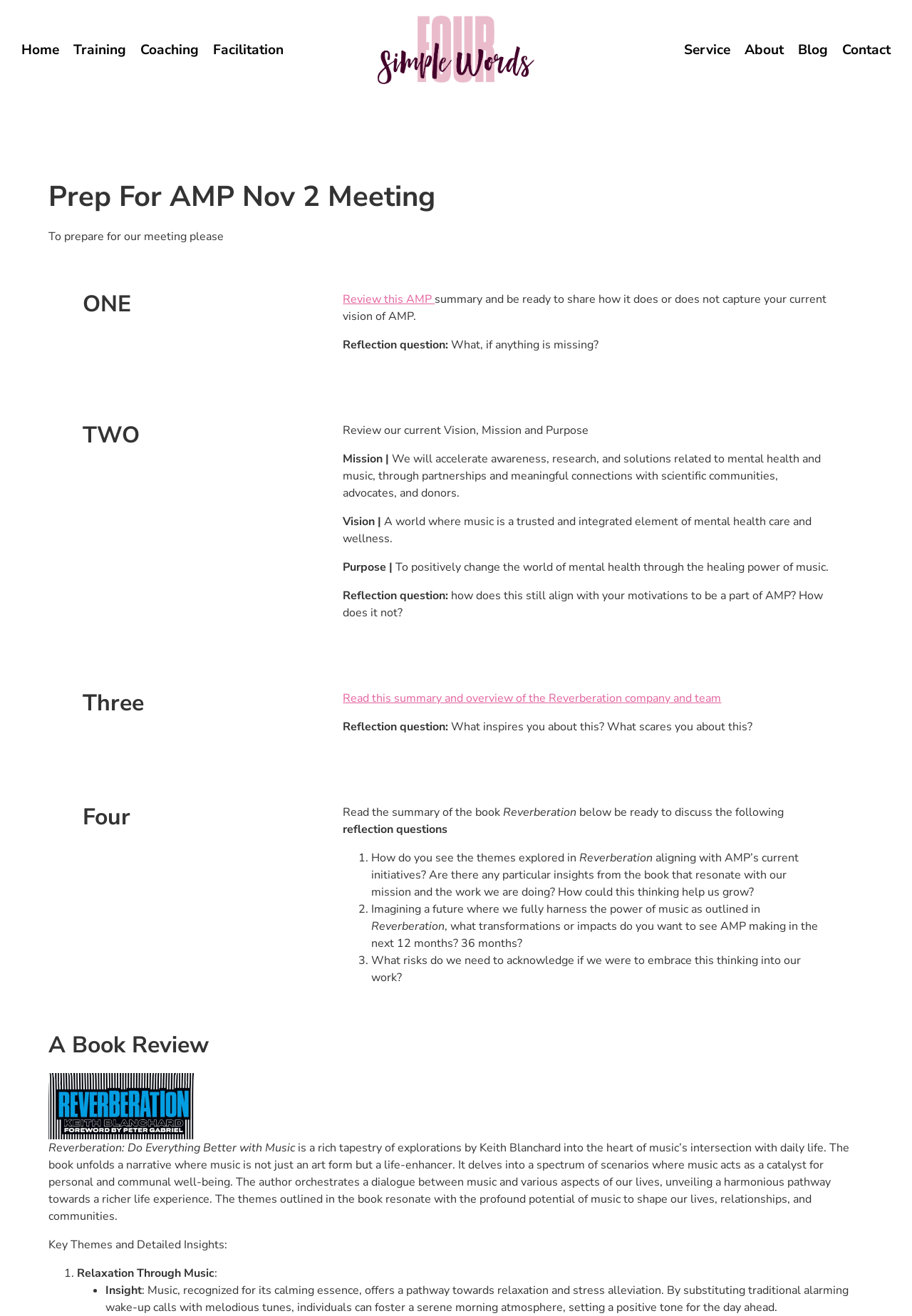Provide a thorough and detailed response to the question by examining the image: 
What is the purpose of AMP?

The purpose of AMP is stated in the section 'Purpose |' as 'To positively change the world of mental health through the healing power of music.' This section is located in the middle of the webpage, under the heading 'TWO'.